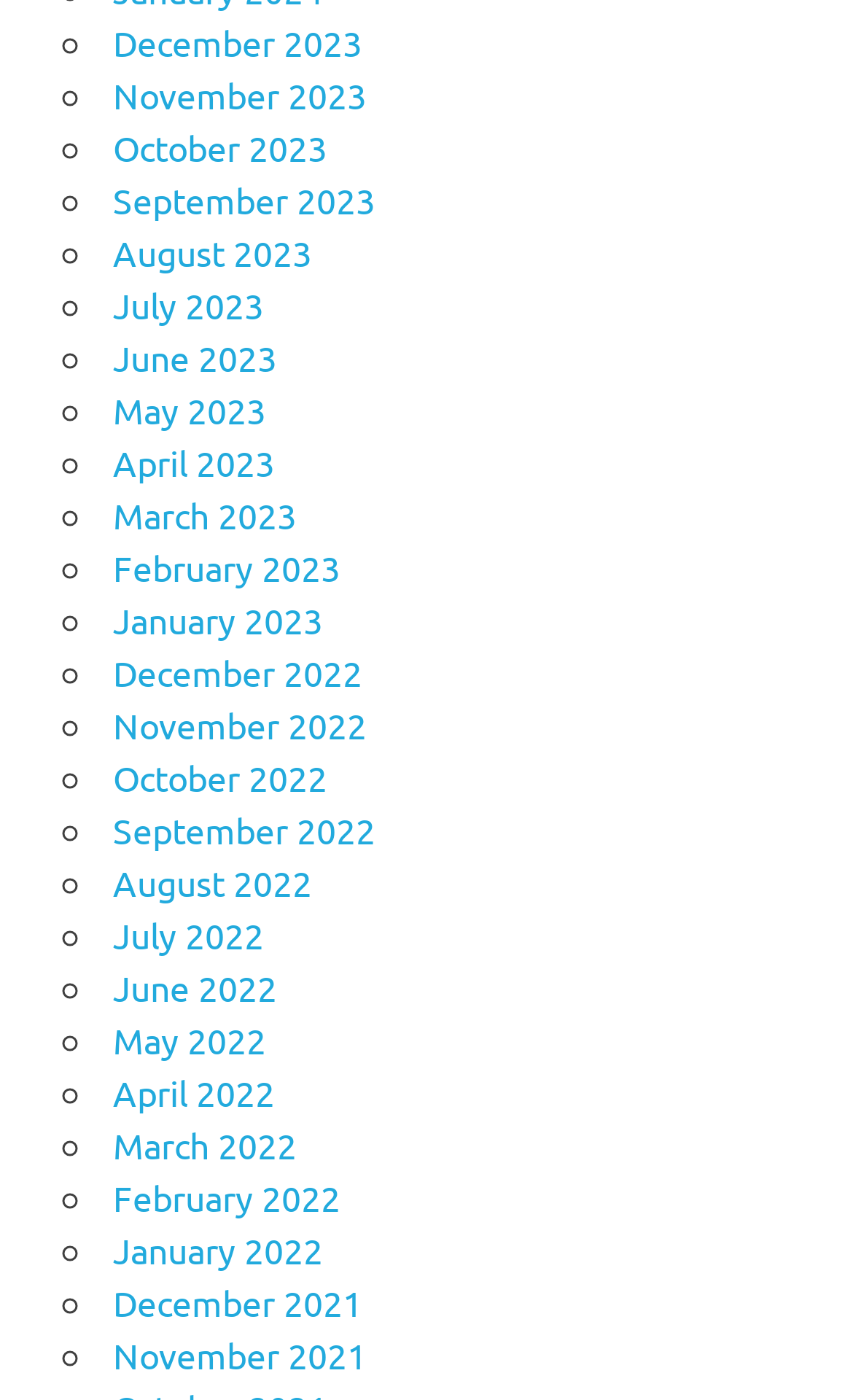What is the most recent month listed?
Examine the image and give a concise answer in one word or a short phrase.

December 2023